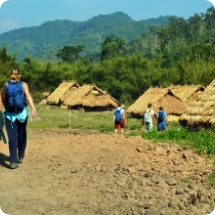Elaborate on all the elements present in the image.

The image captures a serene scene of a trekking tour in Laos, showcasing the beauty of its traditional villages. In the foreground, an adventurous traveler carries a backpack, walking along a dirt path that leads to a cluster of quaint, thatched-roof huts. The huts, surrounded by lush greenery, symbolize the rich cultural immersion offered by such tours. In the background, a small group of fellow explorers can be seen, further emphasizing the communal spirit and exploration theme inherent to these adventures. The majestic mountains rise in the distance, adding to the picturesque landscape, perfect for those seeking both relaxation and authentic experiences in nature and culture. This trek invites intrepid adventurers, couples, and families alike to witness the charm of Laos.